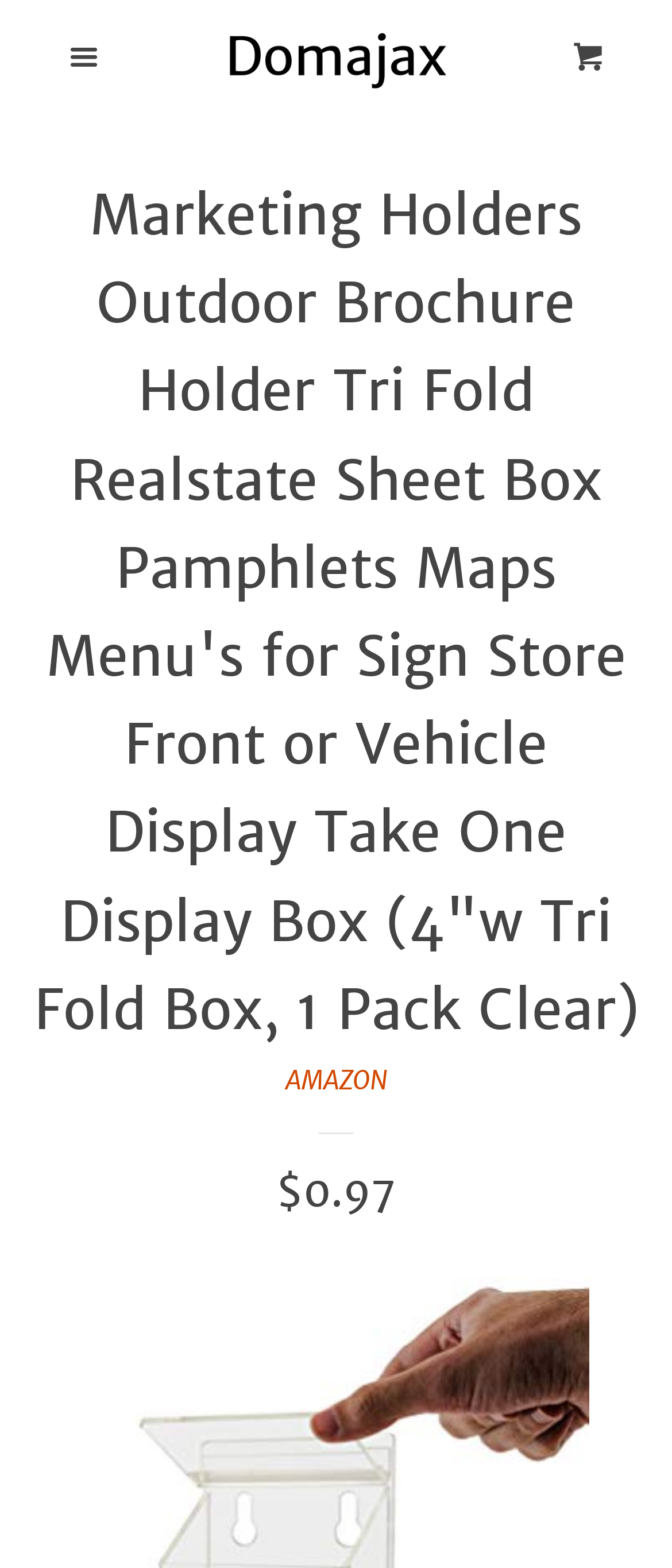Indicate the bounding box coordinates of the element that must be clicked to execute the instruction: "View the products menu". The coordinates should be given as four float numbers between 0 and 1, i.e., [left, top, right, bottom].

[0.217, 0.167, 0.323, 0.231]